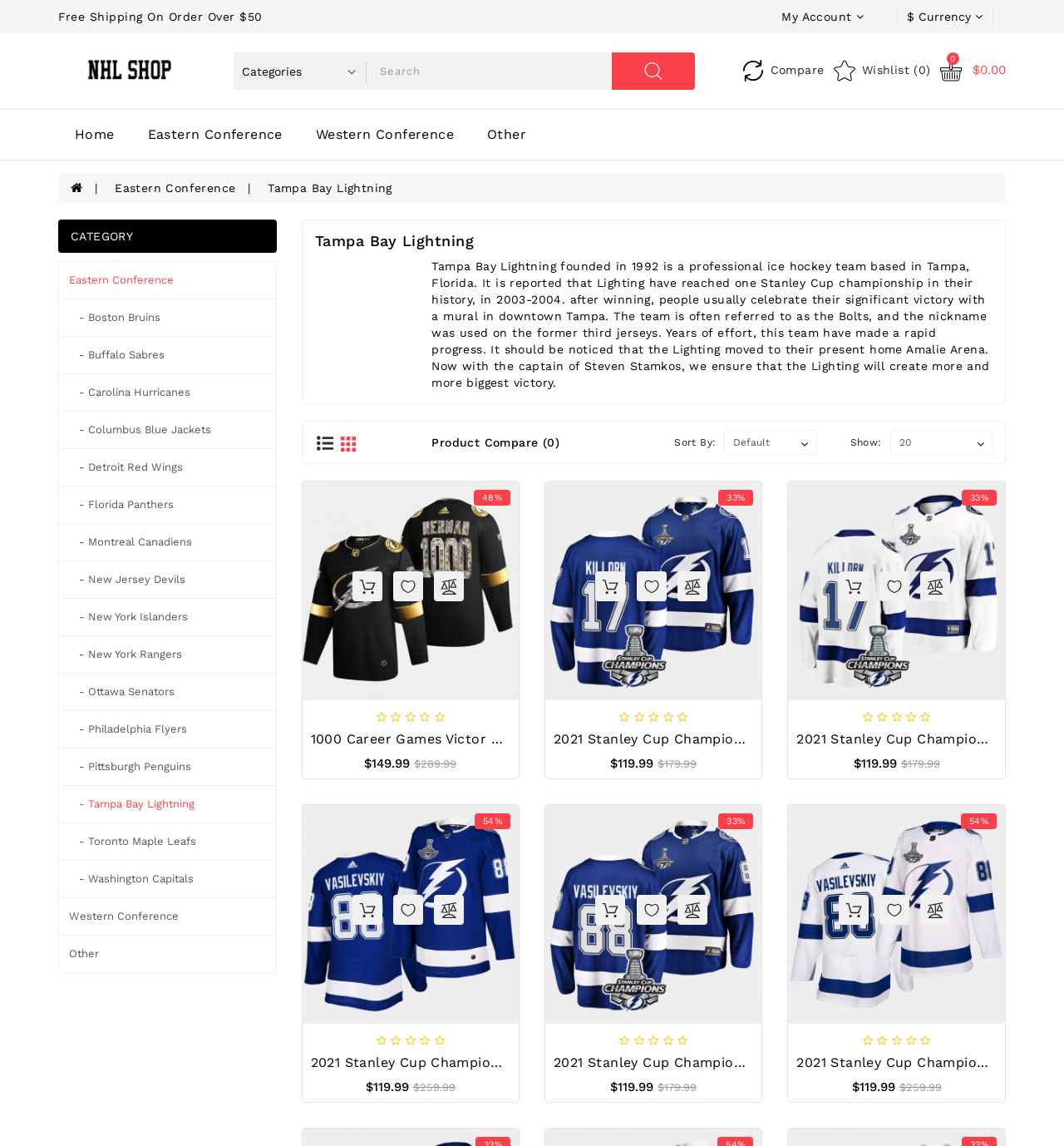Give a detailed account of the webpage.

This webpage is an online store for NHL team gear, specifically the Tampa Bay Lightning. At the top of the page, there is a navigation menu with links to "Home", "Eastern Conference", "Western Conference", and "Other". Below this, there is a search bar with a magnifying glass icon and a "Compare" link. To the right of the search bar, there are links to "Wishlist (0)" and a shopping cart with a total of "$0.00".

On the left side of the page, there is a category menu with links to various NHL teams, including the Tampa Bay Lightning. Below this, there is a brief description of the Tampa Bay Lightning team, including their founding year, Stanley Cup championship, and home arena.

The main content of the page is a product listing section, where various Tampa Bay Lightning jerseys and apparel are displayed. Each product has an image, a brief description, and pricing information. There are also buttons to add the products to the shopping cart or wishlist. The products are sorted by default, and there are options to sort by other criteria or show a specific number of products per page.

At the top of the product listing section, there is a heading with the team name and a brief description of the team. Below this, there are two product listings, each with an image, description, and pricing information. The products are a Victor Hedman jersey and an Alex Killorn jersey, both with discounts and prices ranging from $119.99 to $289.99.